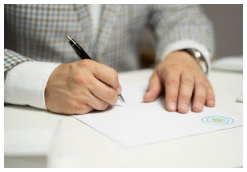Provide a brief response to the question below using a single word or phrase: 
What is the person in the image likely preparing?

essential documentation